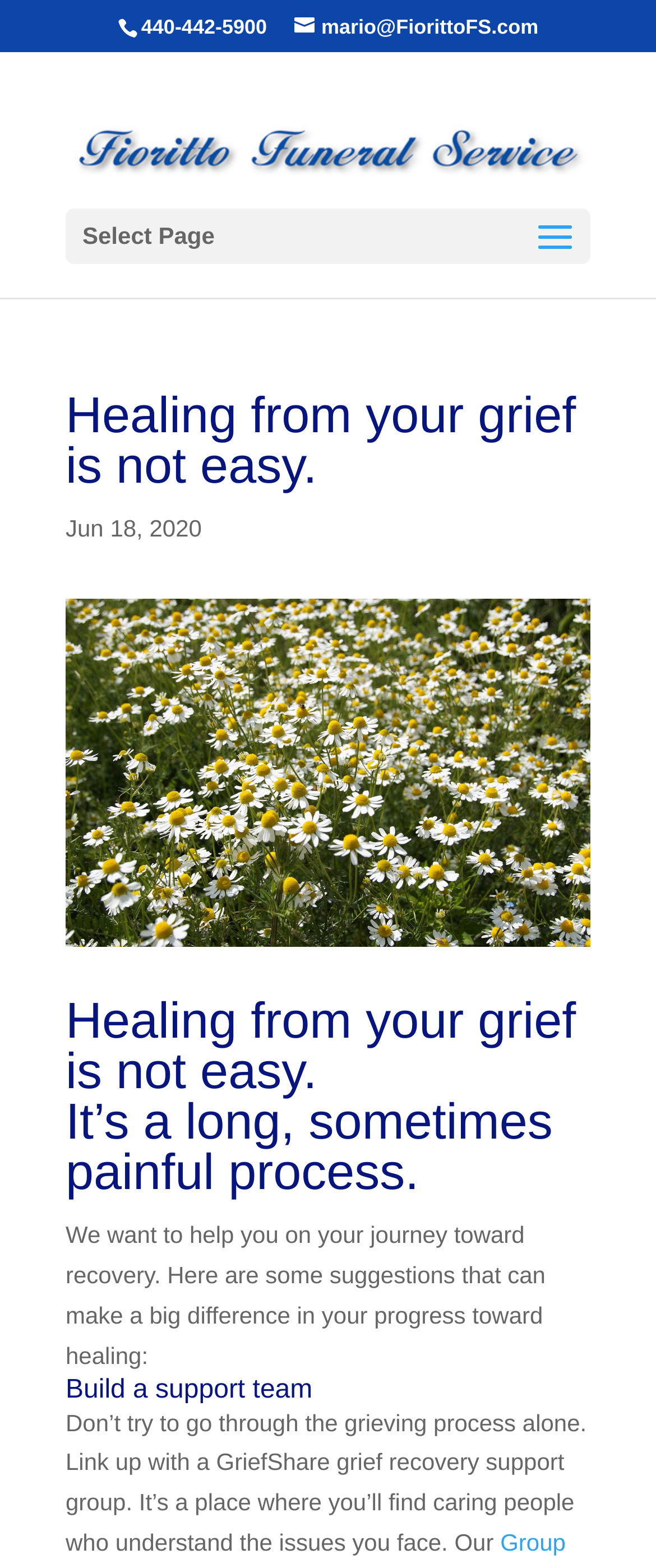Can you find the bounding box coordinates for the UI element given this description: "alt="Fioritto Funeral Service""? Provide the coordinates as four float numbers between 0 and 1: [left, top, right, bottom].

[0.1, 0.085, 0.9, 0.103]